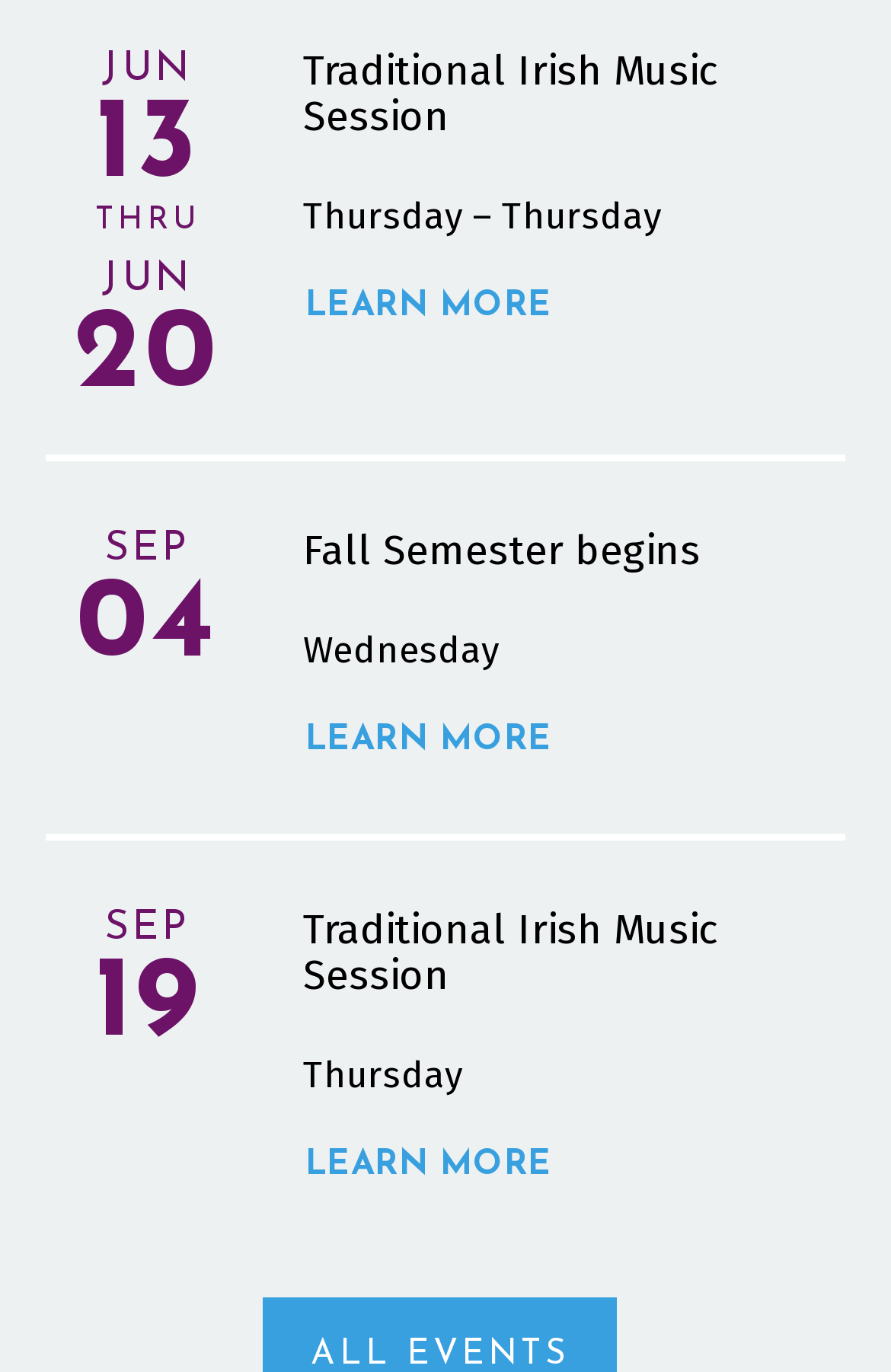Give a concise answer using one word or a phrase to the following question:
What is the bounding box coordinate of the 'LEARN MORE' link in the first event?

[0.34, 0.195, 0.673, 0.254]